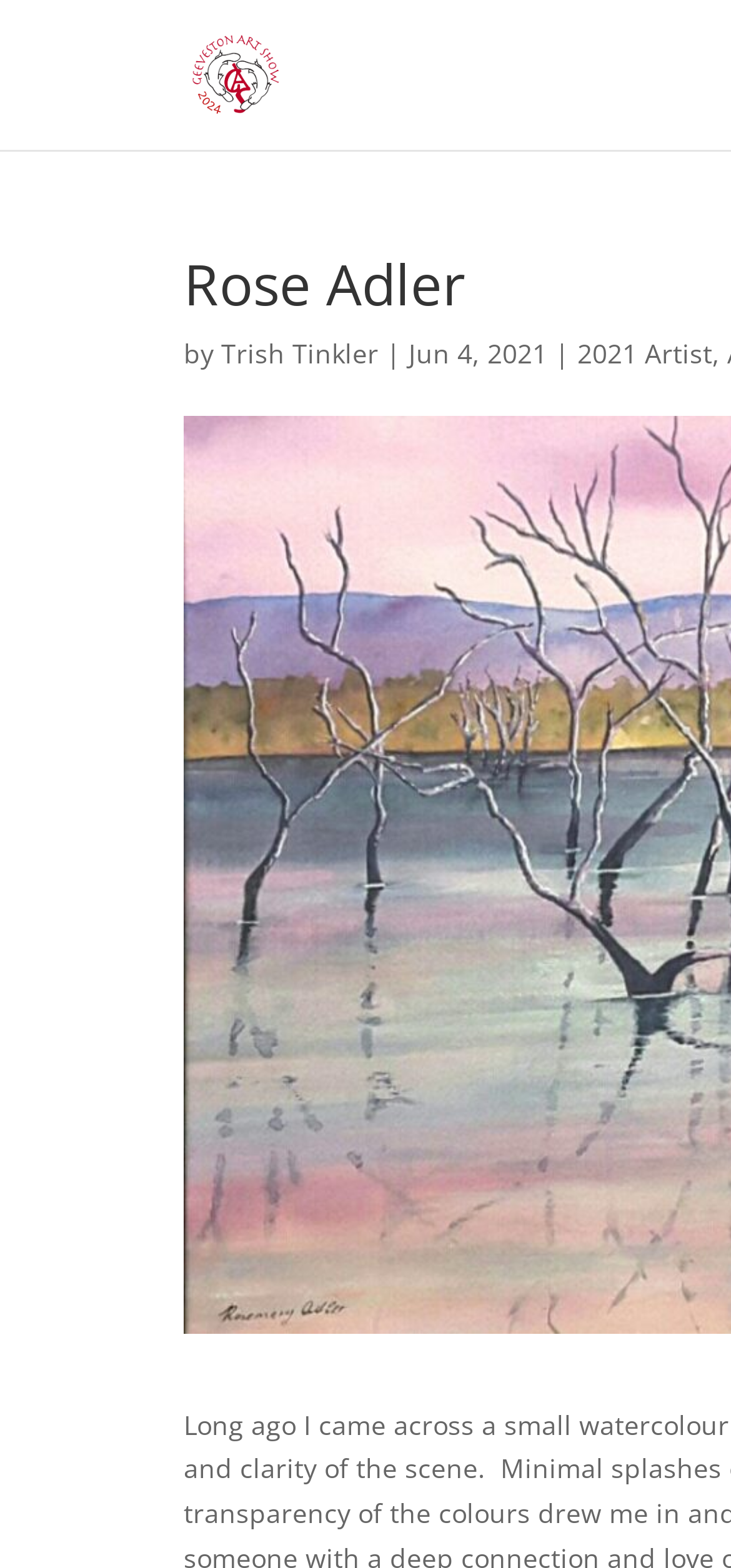How many authors are mentioned on this page?
Provide a concise answer using a single word or phrase based on the image.

1